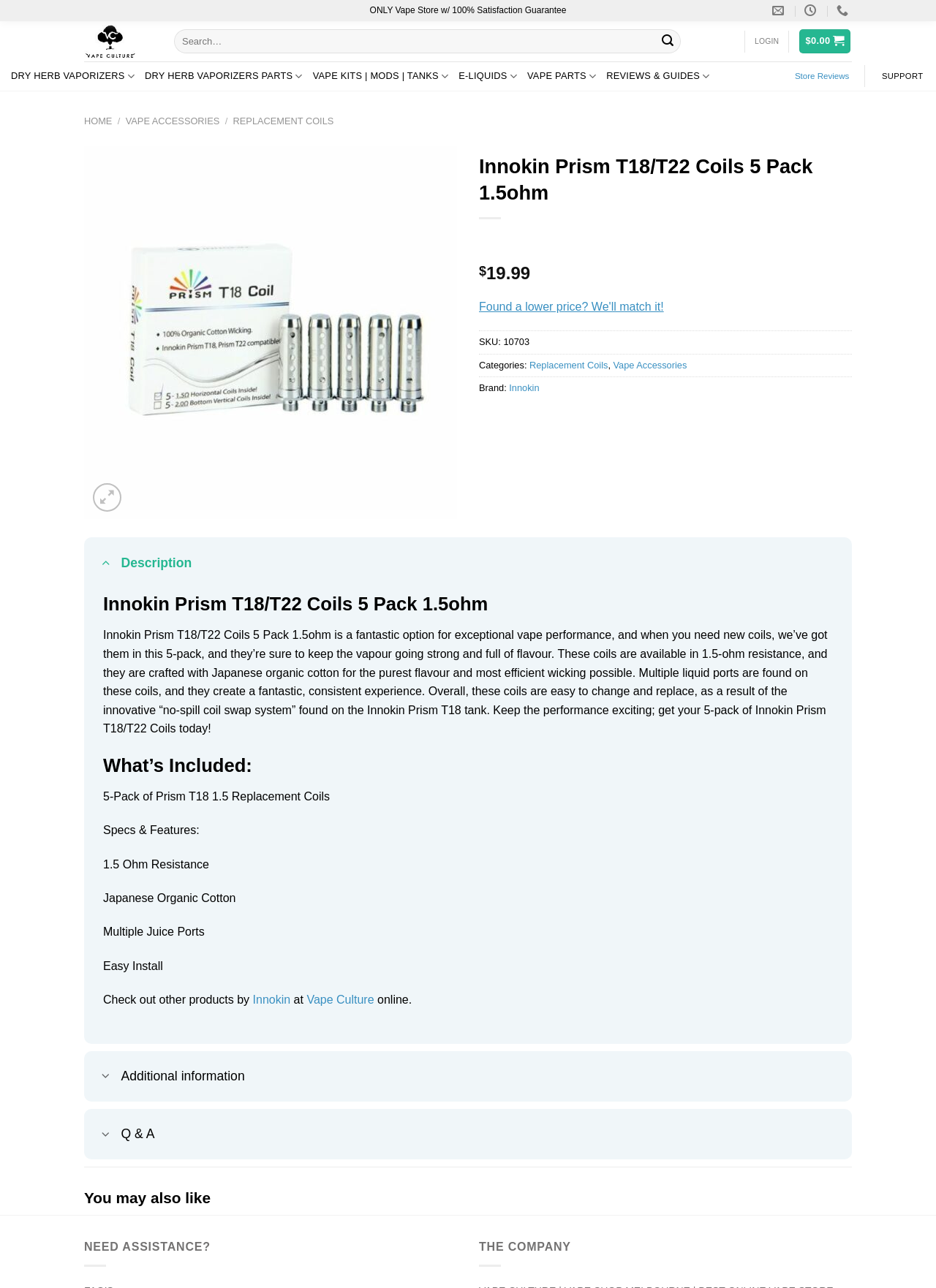Please answer the following query using a single word or phrase: 
What material is used in the construction of these coils?

Japanese Organic Cotton